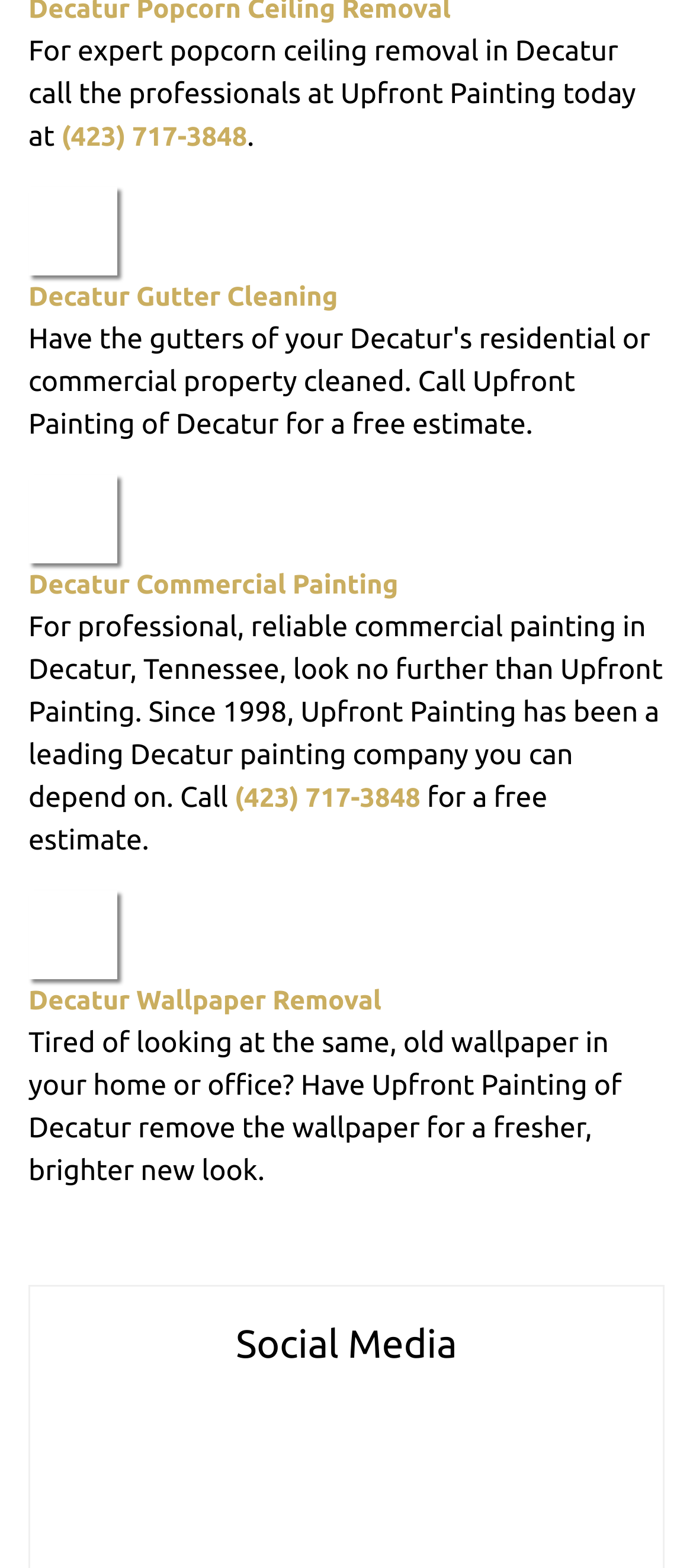Locate the bounding box coordinates of the clickable area needed to fulfill the instruction: "Learn more about Decatur Gutter Cleaning".

[0.041, 0.119, 0.959, 0.199]